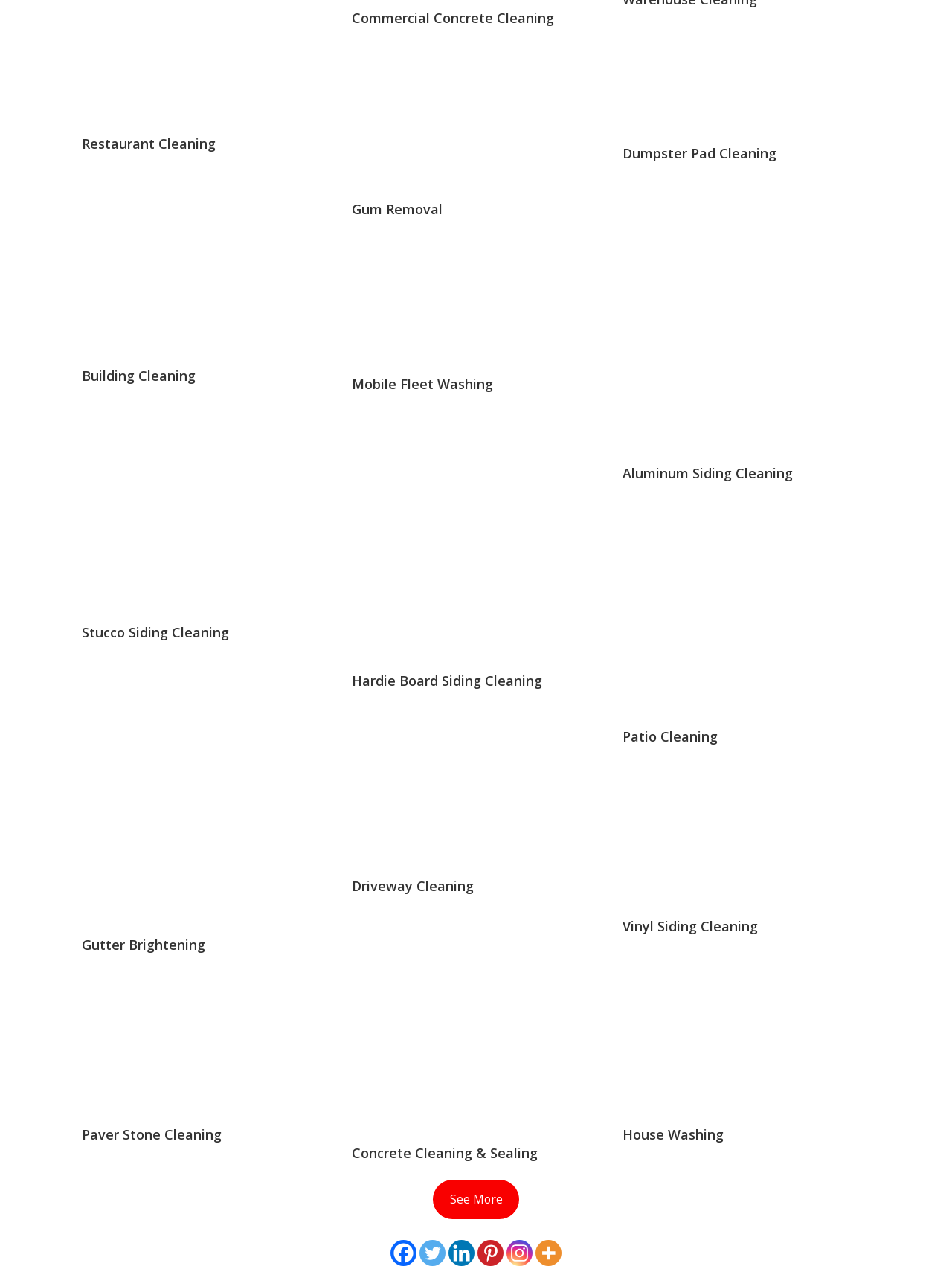Determine the bounding box coordinates of the clickable element necessary to fulfill the instruction: "Click See More". Provide the coordinates as four float numbers within the 0 to 1 range, i.e., [left, top, right, bottom].

[0.454, 0.932, 0.546, 0.963]